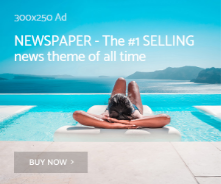What is the purpose of the advertisement?
From the image, provide a succinct answer in one word or a short phrase.

To sell a theme